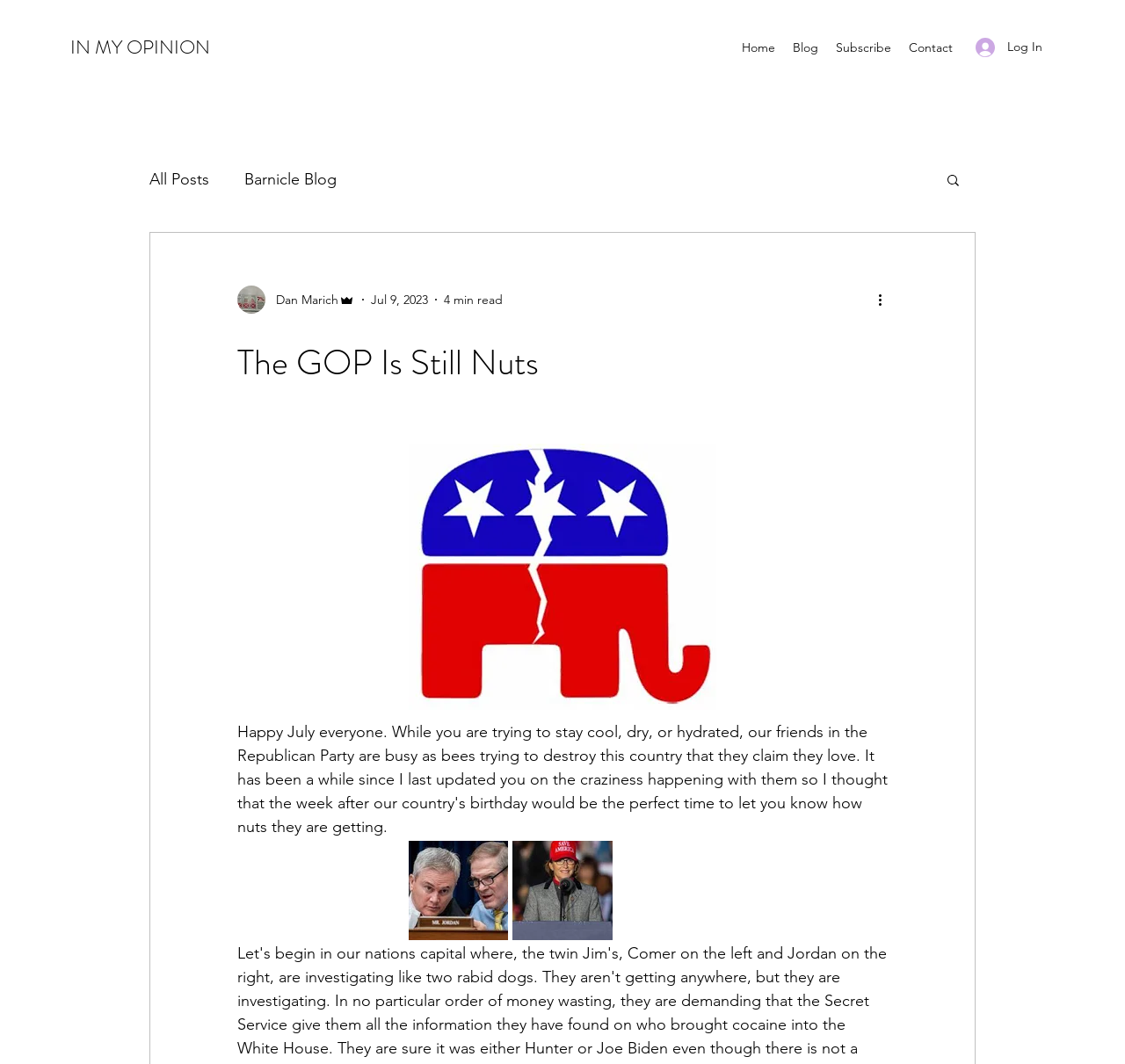What is the name of the writer?
Using the image, answer in one word or phrase.

Dan Marich